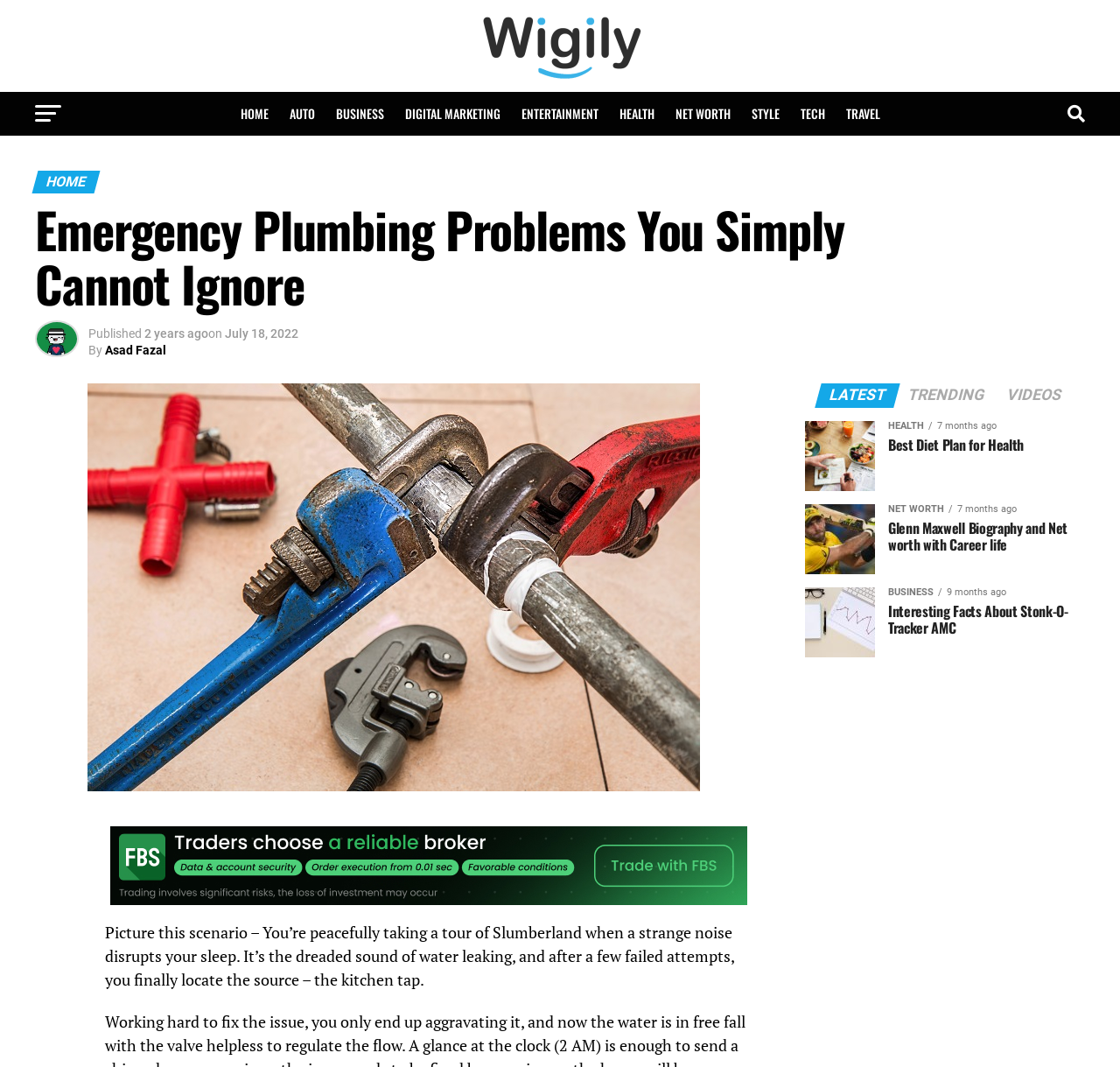Can you find and provide the title of the webpage?

Emergency Plumbing Problems You Simply Cannot Ignore